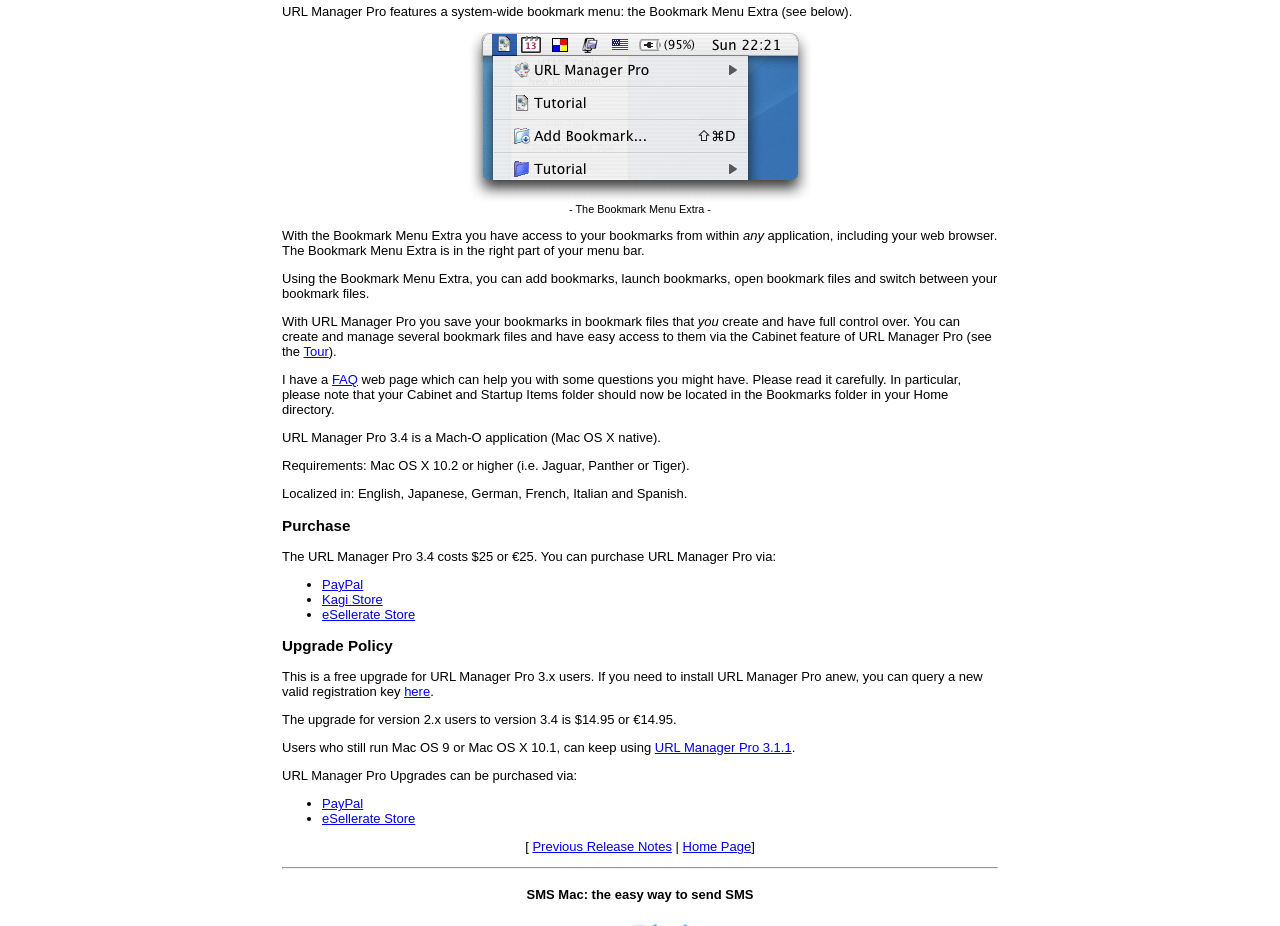Refer to the screenshot and give an in-depth answer to this question: What is the Bookmark Menu Extra?

Based on the text description, the Bookmark Menu Extra is a feature of URL Manager Pro that provides a system-wide bookmark menu, allowing users to access their bookmarks from within any application, including their web browser.